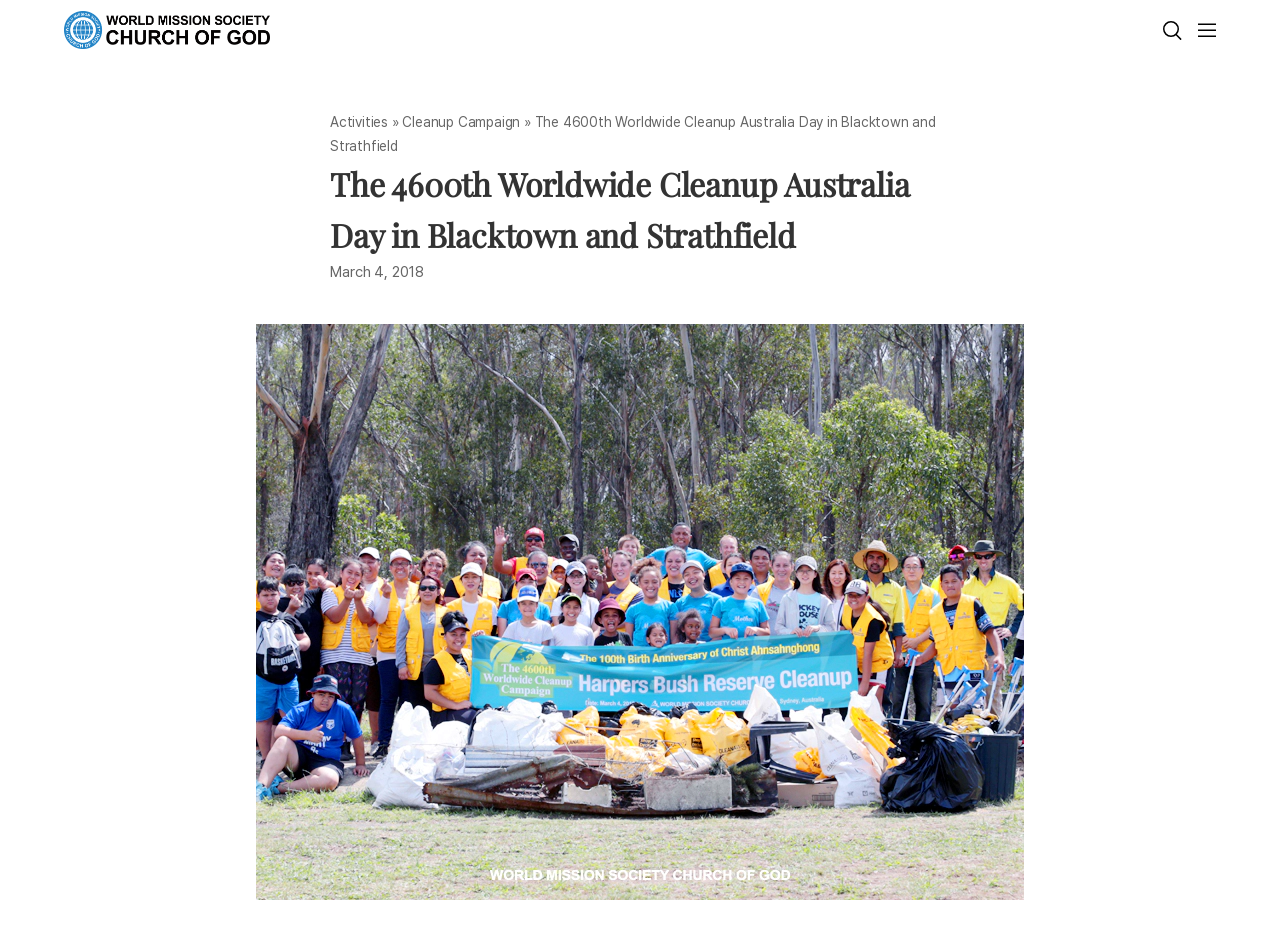Identify and provide the text of the main header on the webpage.

The 4600th Worldwide Cleanup Australia Day in Blacktown and Strathfield